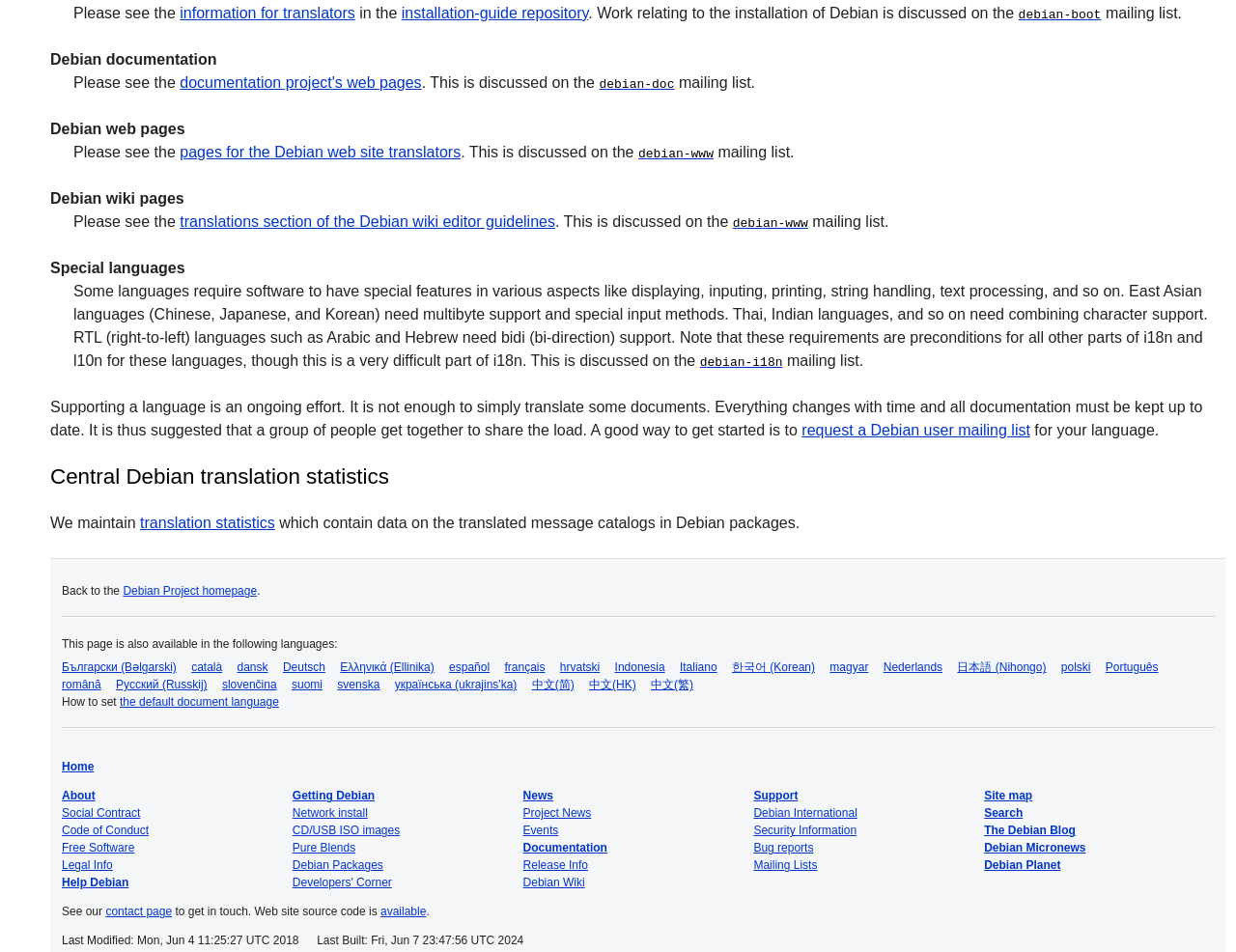Provide the bounding box coordinates of the HTML element described as: "GUILTY: Pandemic Fraud Scheme". The bounding box coordinates should be four float numbers between 0 and 1, i.e., [left, top, right, bottom].

None